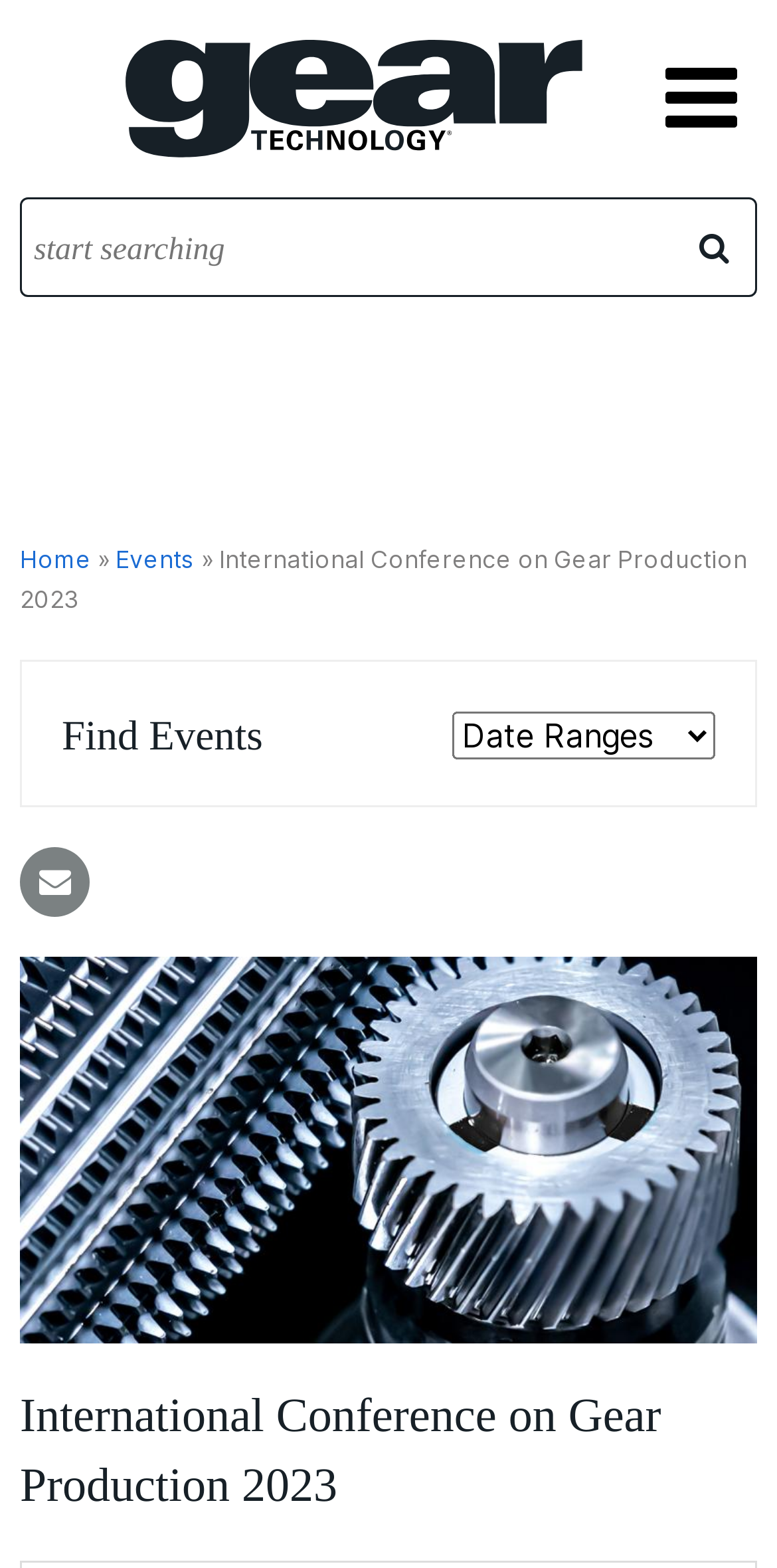What type of events can be found on this webpage?
Kindly offer a detailed explanation using the data available in the image.

I inferred the answer by looking at the navigation links, which include 'Events' and 'International Conference on Gear Production 2023', suggesting that the webpage is related to gear production events.